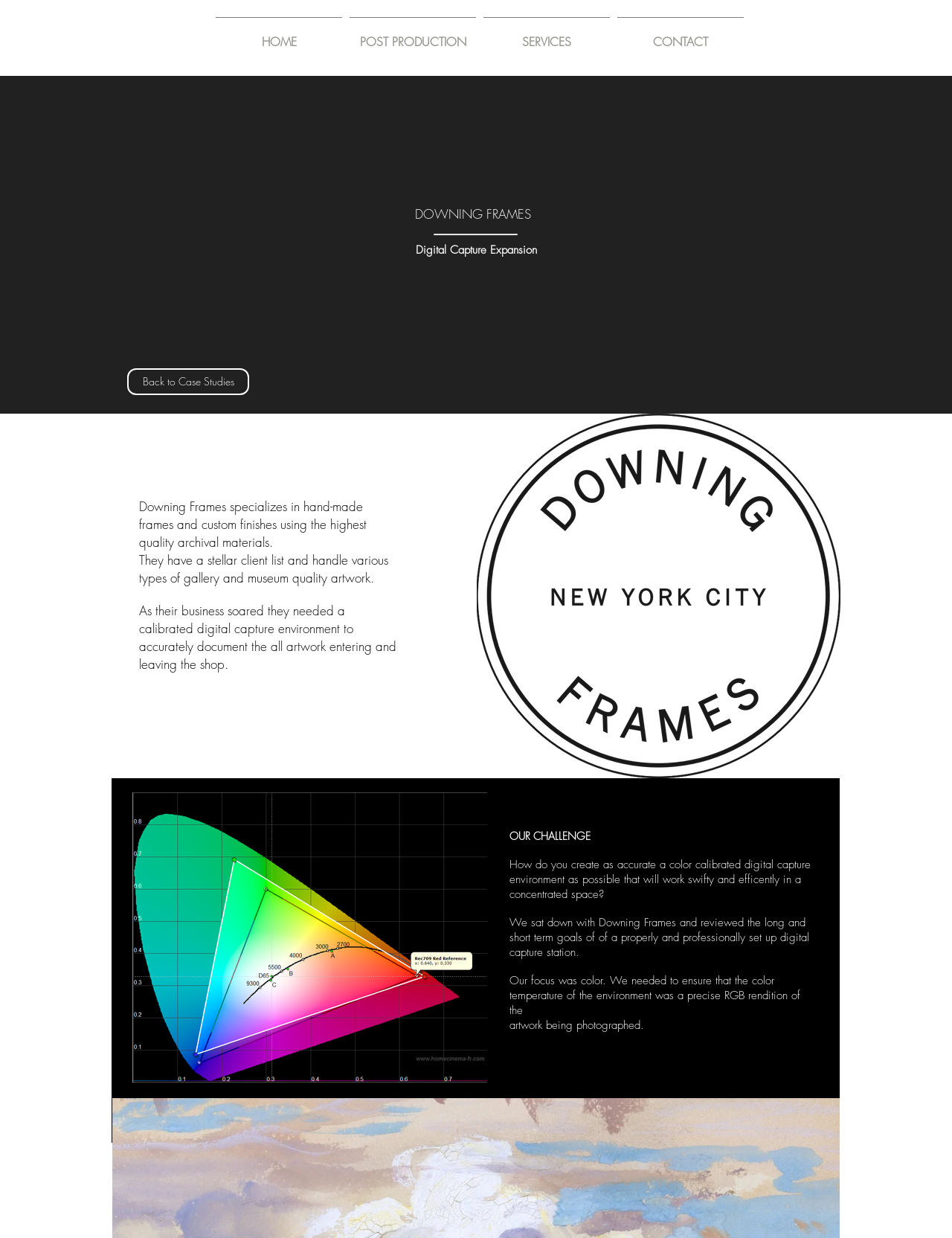What was the focus of the solution?
Kindly answer the question with as much detail as you can.

I found this information in the StaticText element 'Our focus was color.' with bounding box coordinates [0.535, 0.786, 0.841, 0.822].